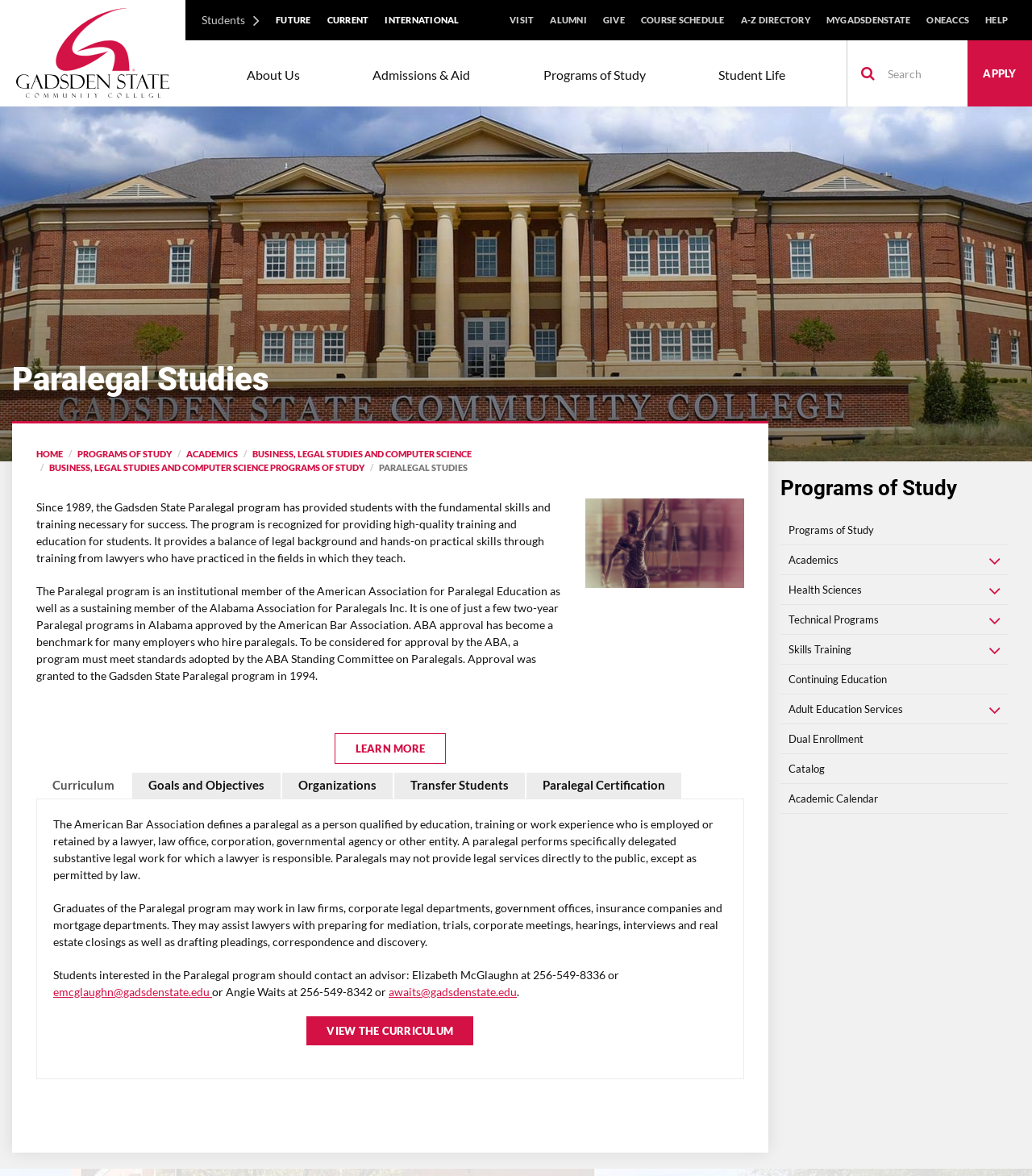What is the contact email of Elizabeth McGlaughn?
Give a single word or phrase answer based on the content of the image.

emcglaughn@gadsdenstate.edu